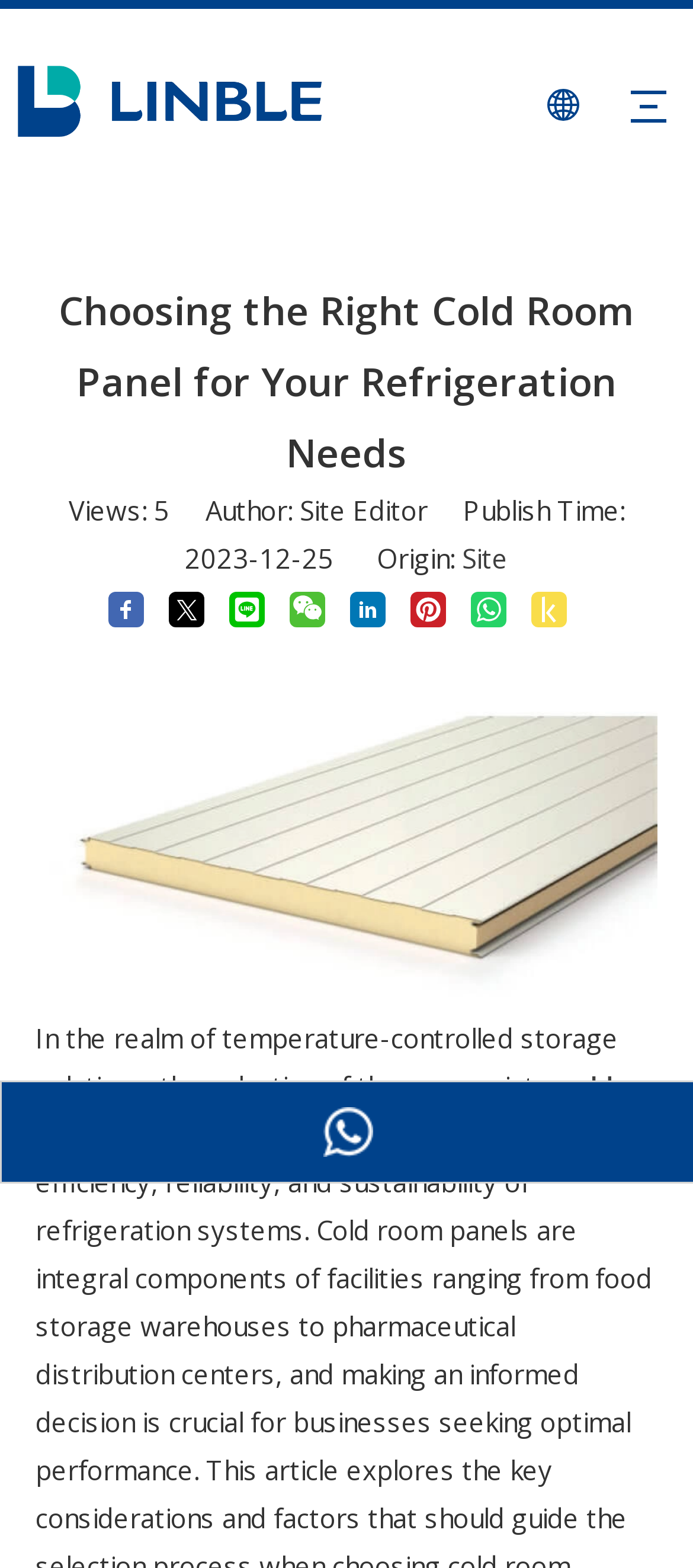Please determine the bounding box coordinates for the element with the description: "cold room panel".

[0.051, 0.681, 0.885, 0.734]